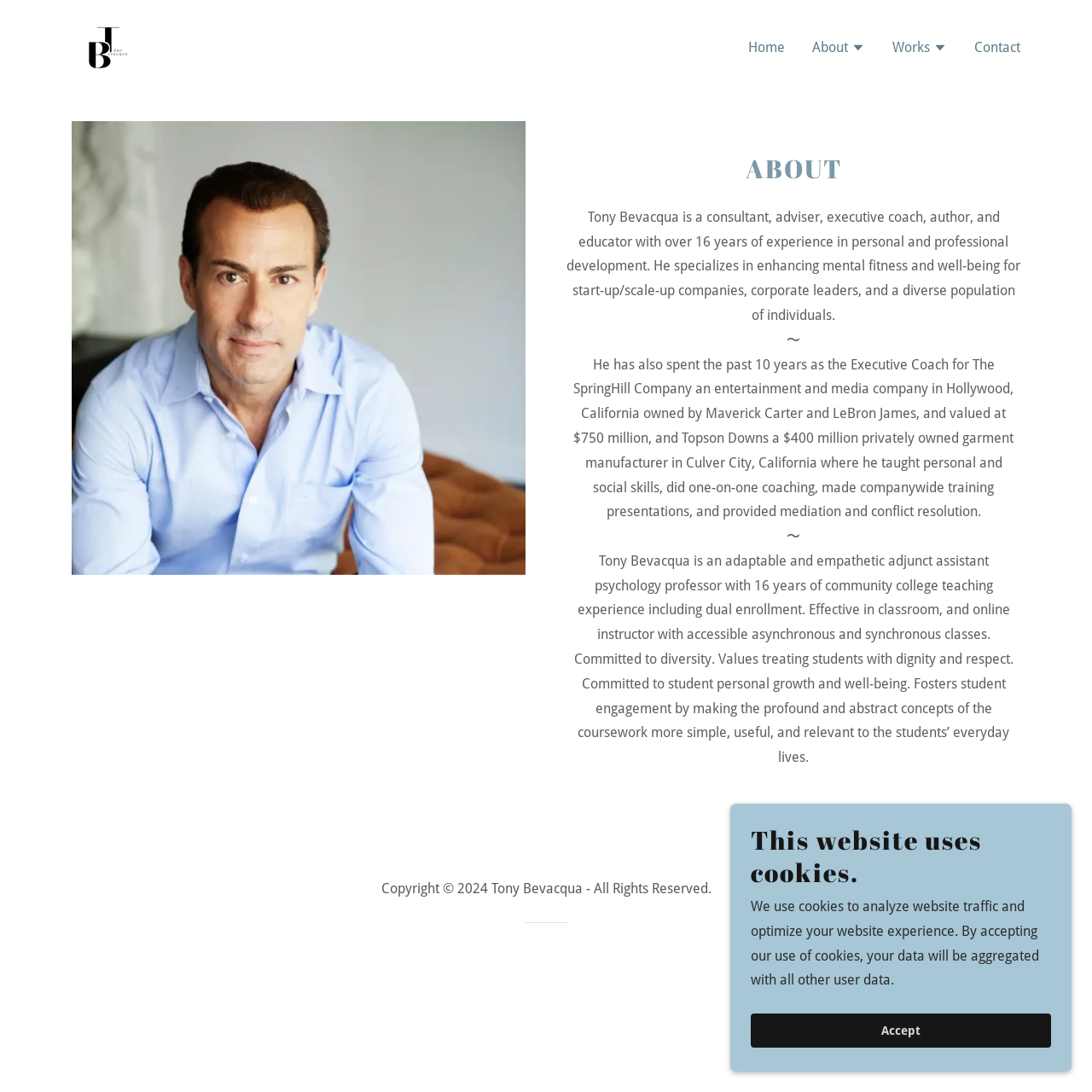What is Tony Bevacqua's teaching experience?
Based on the image, answer the question in a detailed manner.

According to the webpage, Tony Bevacqua is an adaptable and empathetic adjunct assistant psychology professor with 16 years of community college teaching experience, including dual enrollment.